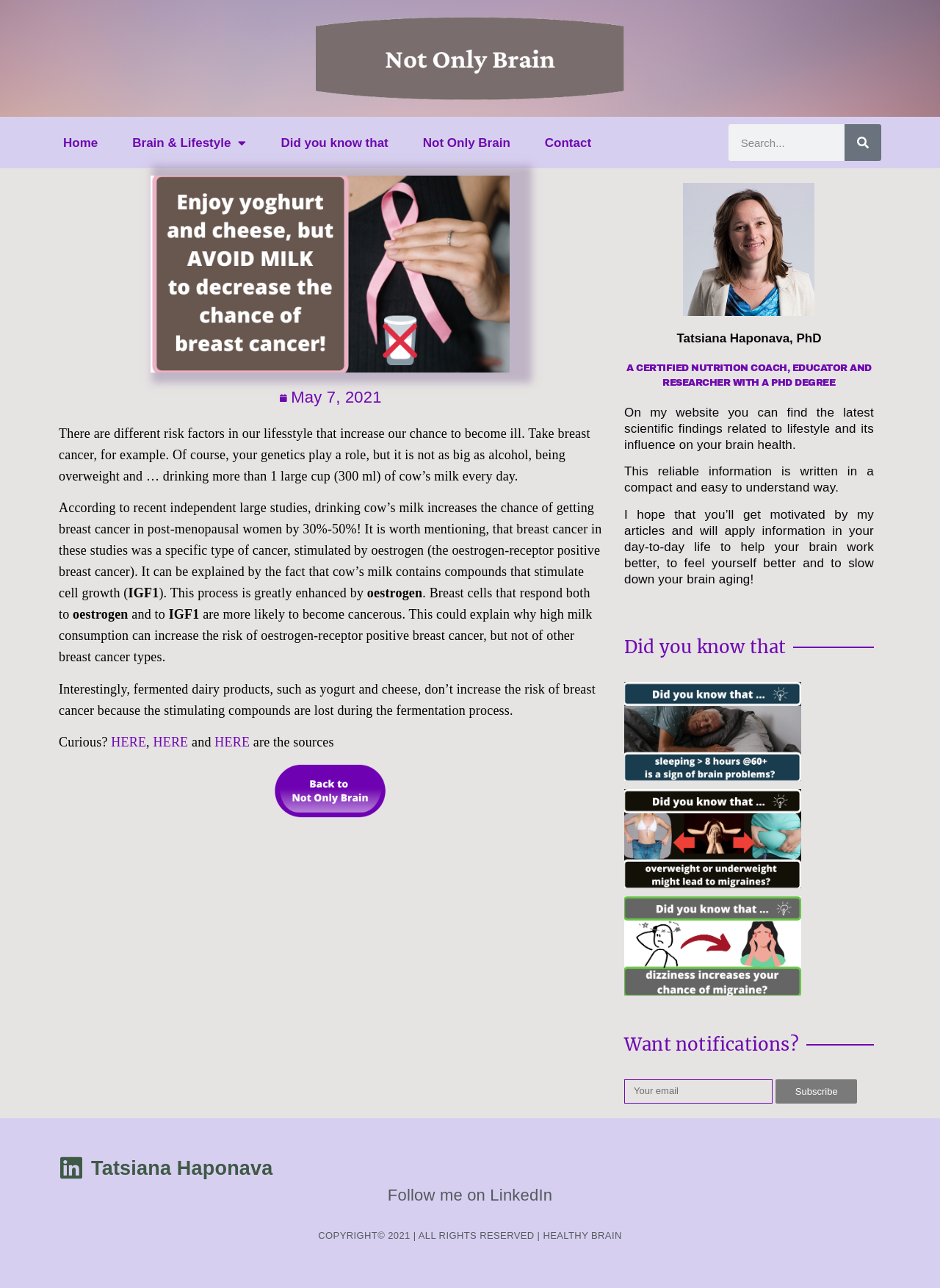Find the bounding box coordinates of the area that needs to be clicked in order to achieve the following instruction: "Go to My Account". The coordinates should be specified as four float numbers between 0 and 1, i.e., [left, top, right, bottom].

None